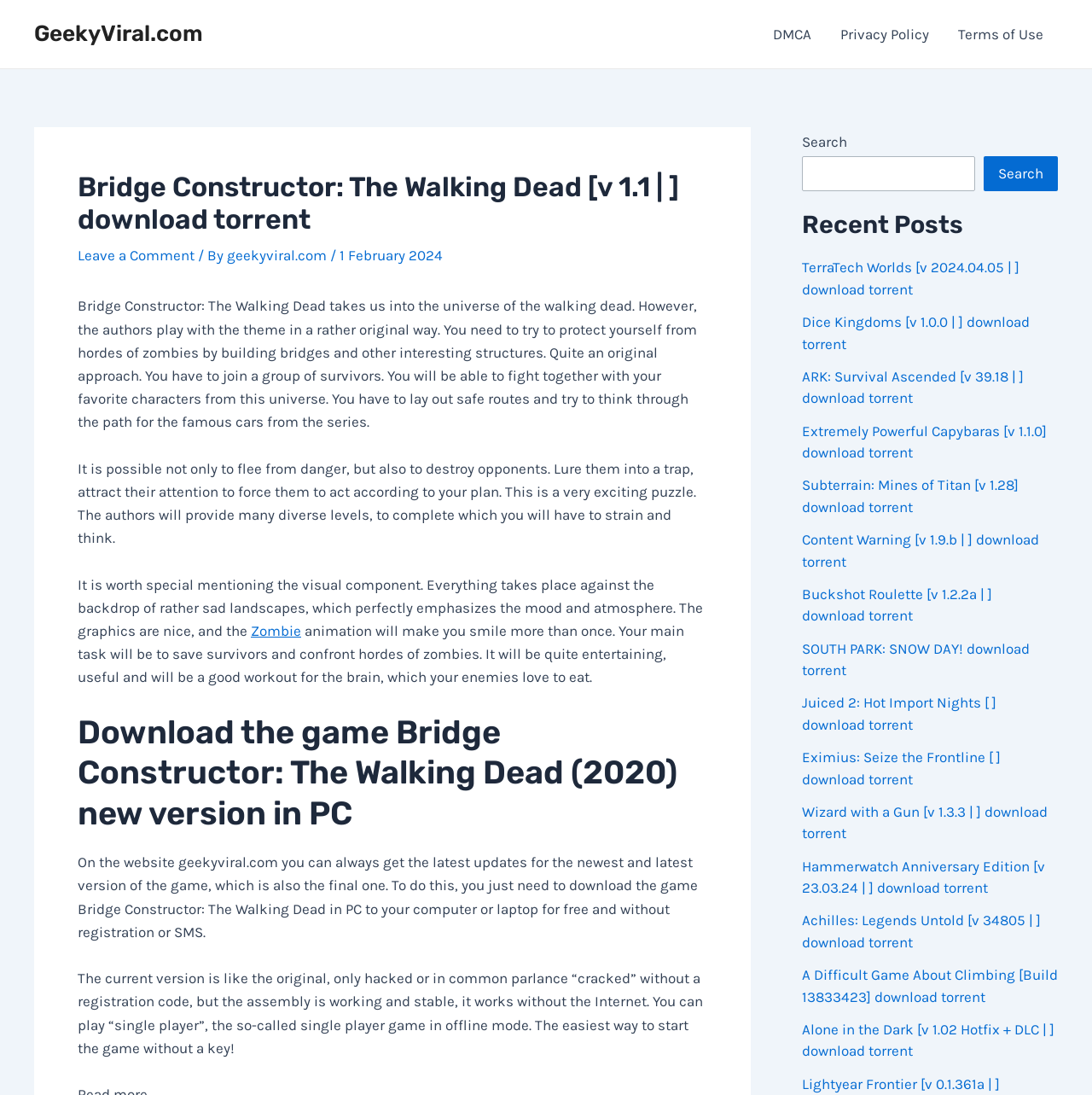What is the theme of the game Bridge Constructor: The Walking Dead?
Refer to the screenshot and respond with a concise word or phrase.

Zombies